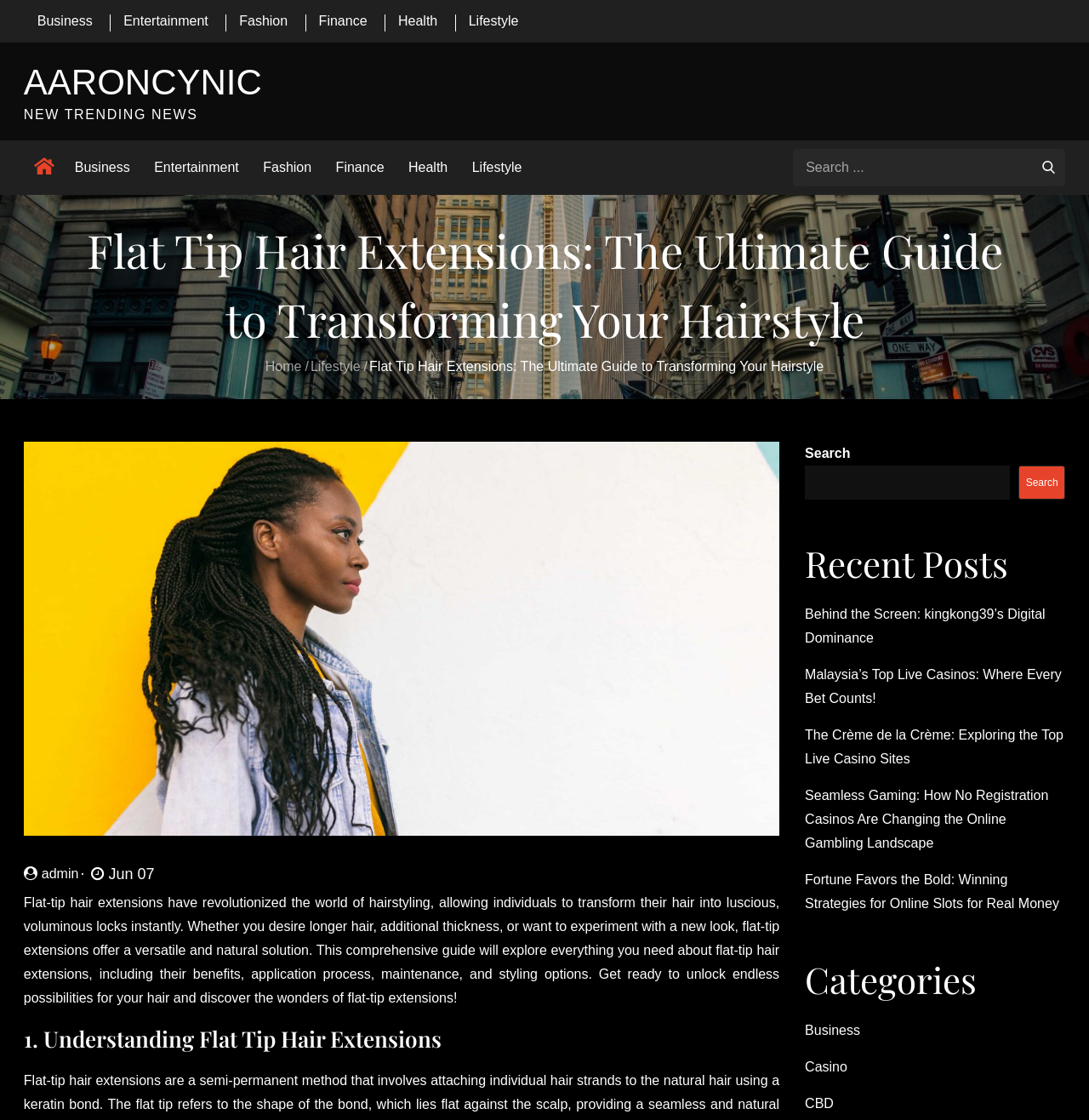Please mark the bounding box coordinates of the area that should be clicked to carry out the instruction: "Search for specific topics".

[0.739, 0.395, 0.978, 0.446]